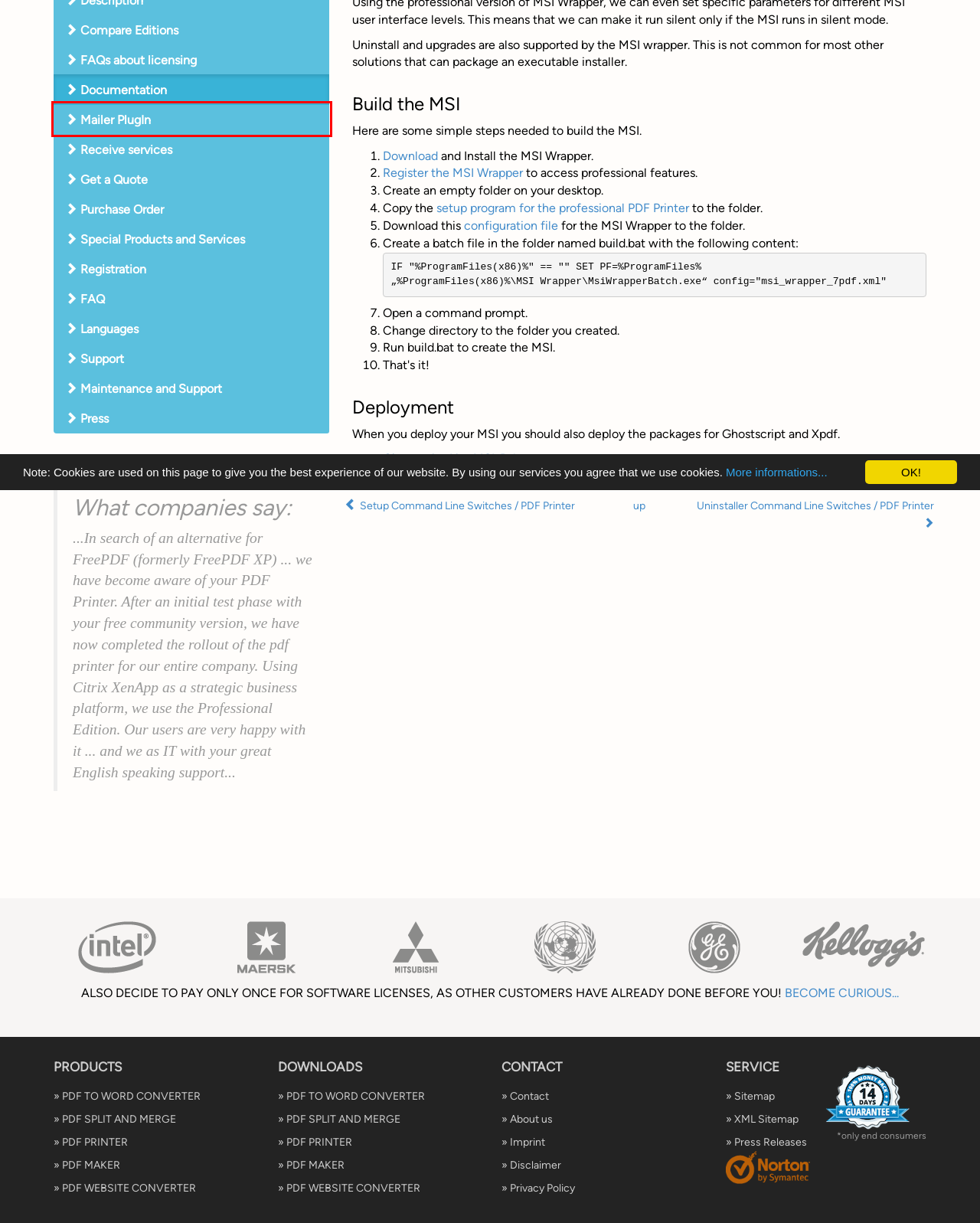Assess the screenshot of a webpage with a red bounding box and determine which webpage description most accurately matches the new page after clicking the element within the red box. Here are the options:
A. FAQs about licensing / PDF Printer | 7-PDF
B. PDF Mailer Plugin | 7-PDF
C. Special Products and Services / PDF Printer | 7-PDF
D. Compare Editions | PDF Printer | program features | 7-PDF
E. FAQ Section / PDF Printer | 7-PDF
F. Simply purchase our programming know-how / PDF Printer | 7-PDF
G. Free Download - MSI Wrapper Convert EXE to MSI free
H. Uninstaller Command Line Switches / PDF Printer | 7-PDF

B